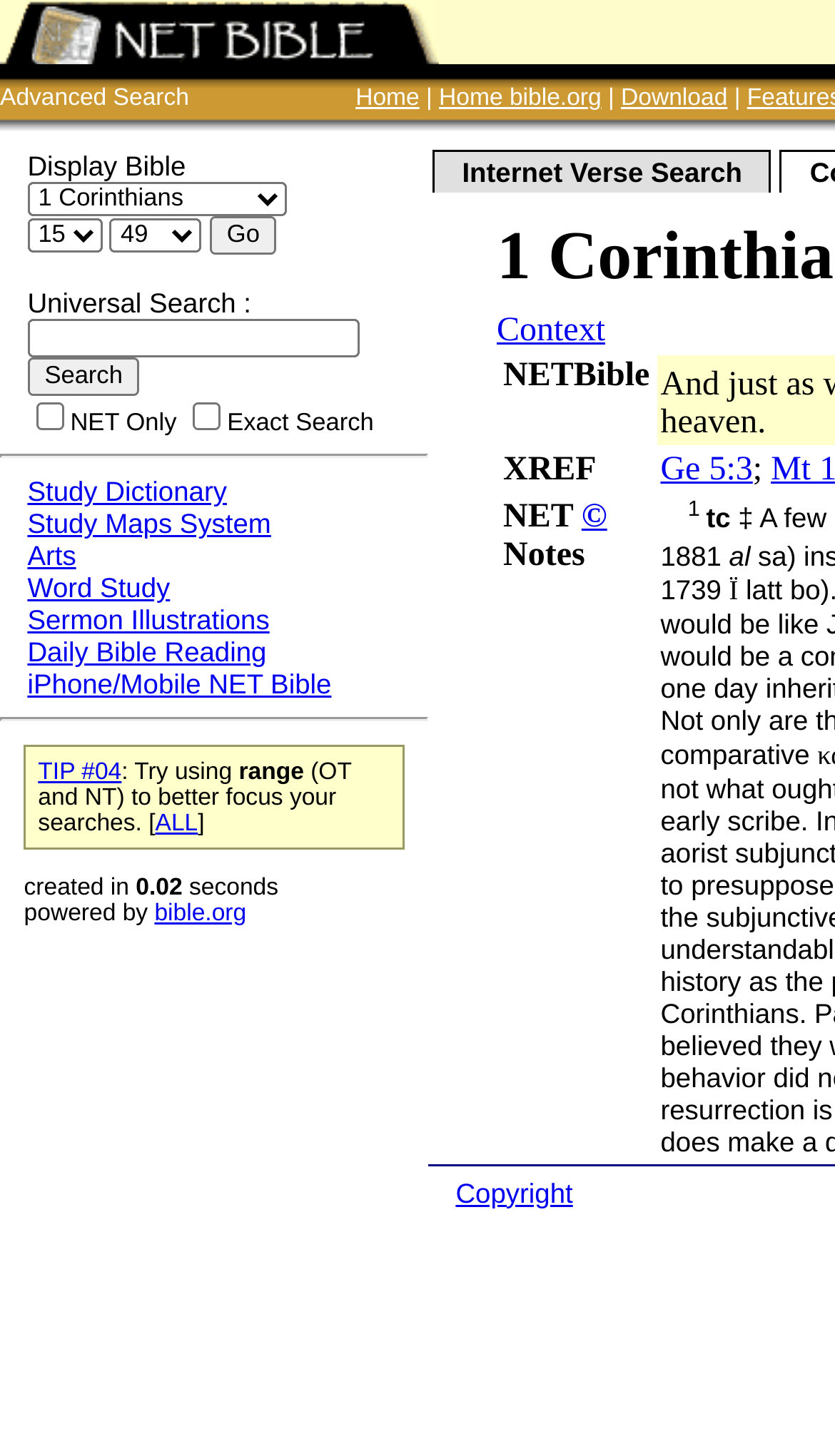Locate the bounding box coordinates for the element described below: "Home". The coordinates must be four float values between 0 and 1, formatted as [left, top, right, bottom].

[0.426, 0.059, 0.502, 0.076]